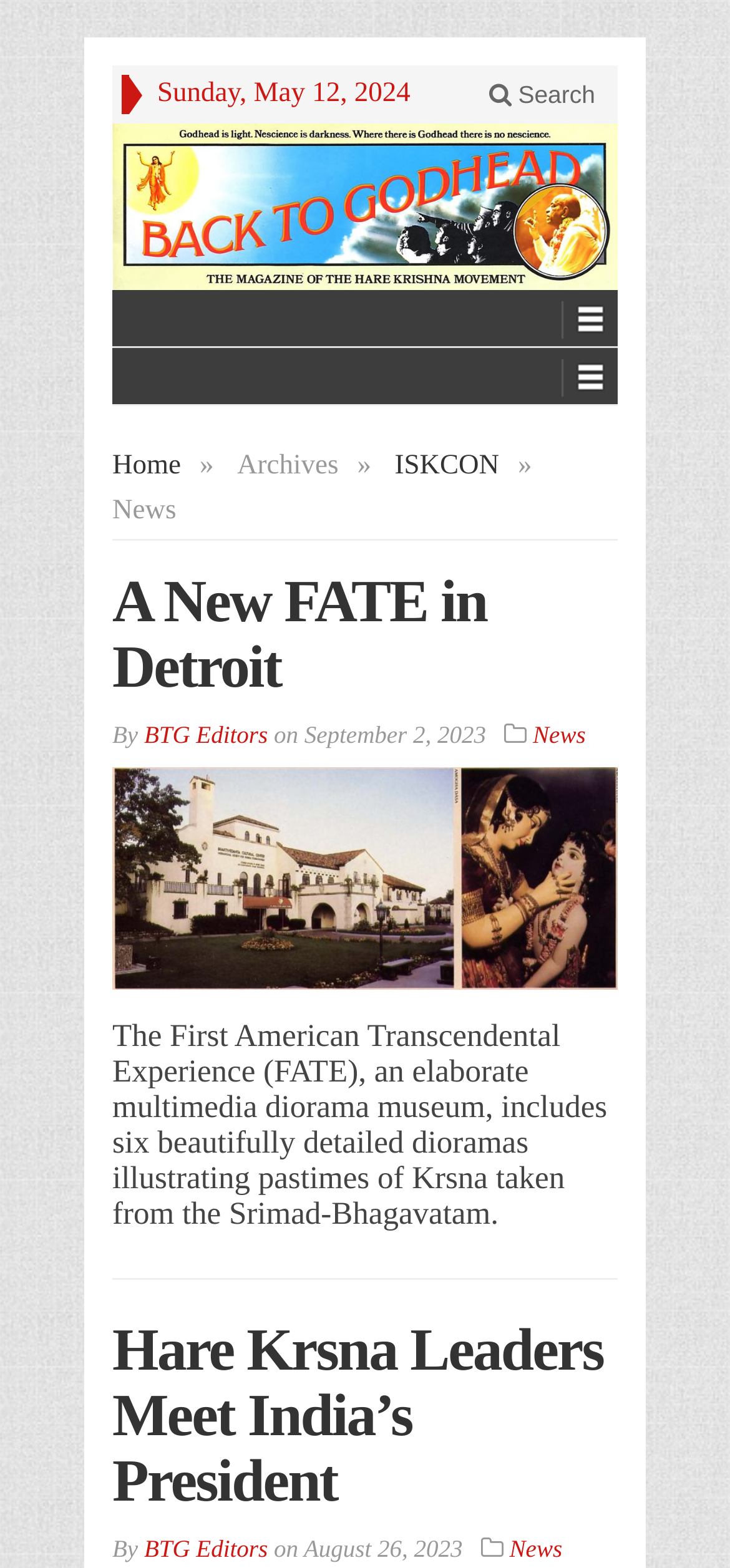Show the bounding box coordinates of the element that should be clicked to complete the task: "Read the article 'A New FATE in Detroit'".

[0.154, 0.49, 0.846, 0.631]